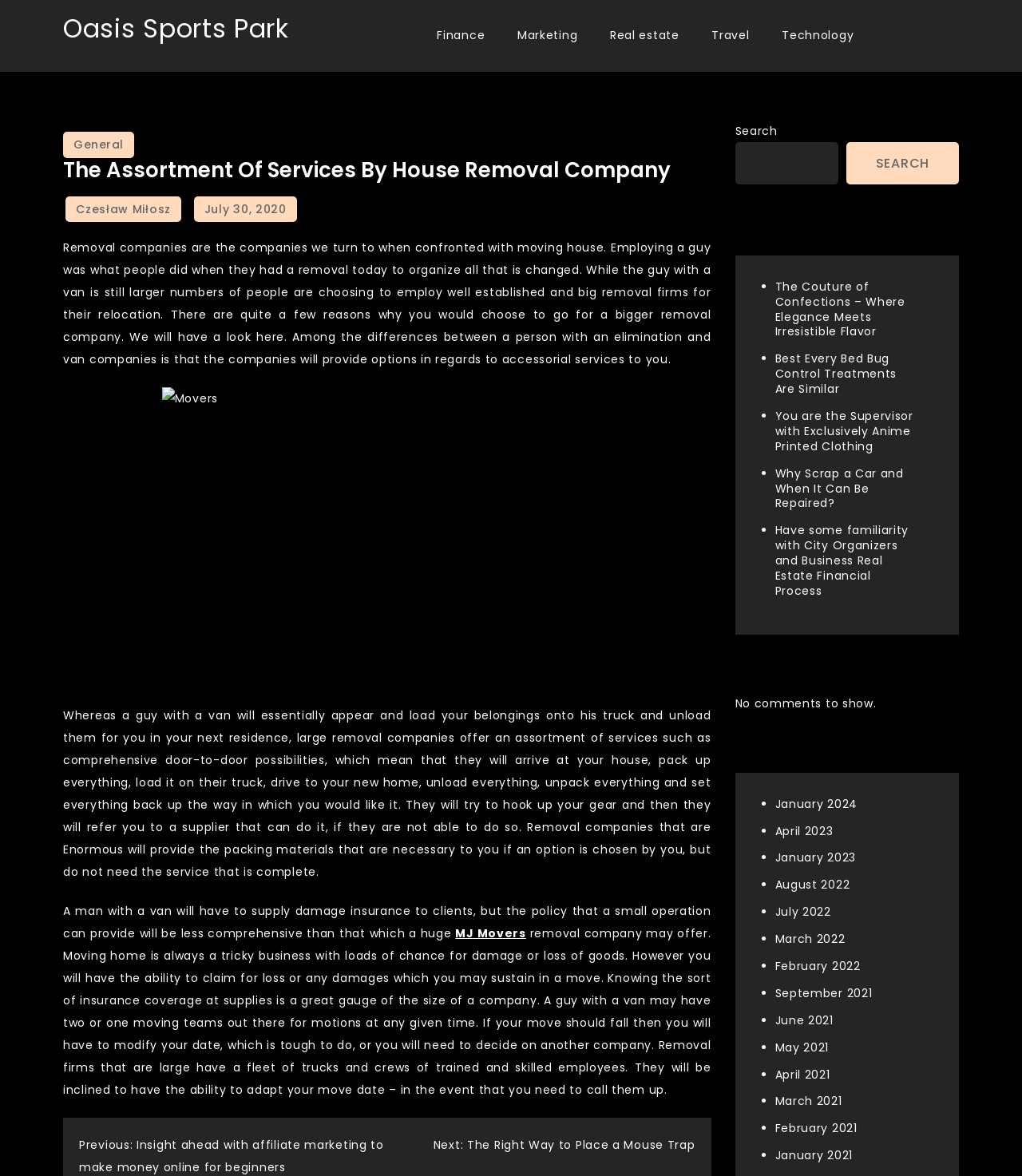Give a one-word or one-phrase response to the question:
How many links are there in the 'Recent Posts' section?

5